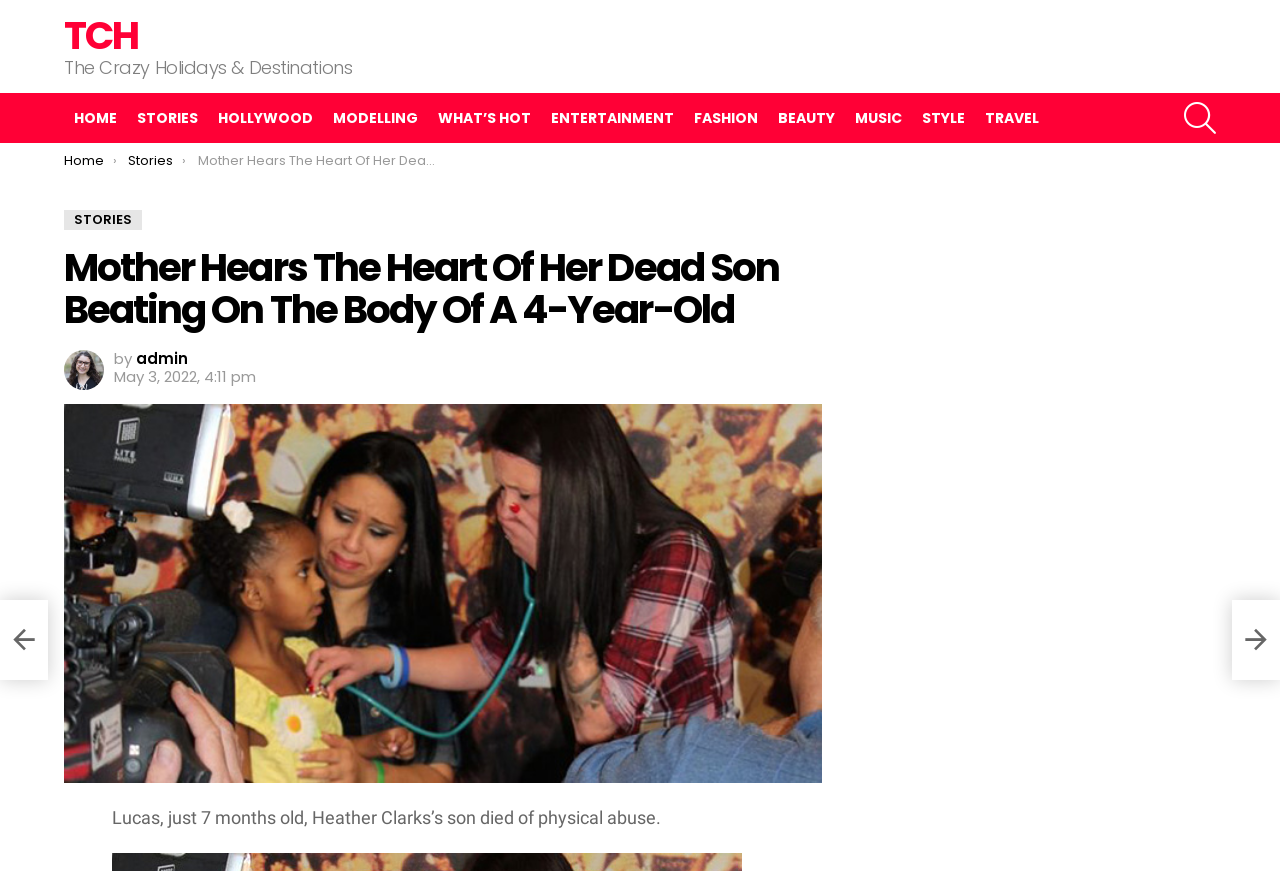Given the element description Stories, identify the bounding box coordinates for the UI element on the webpage screenshot. The format should be (top-left x, top-left y, bottom-right x, bottom-right y), with values between 0 and 1.

[0.05, 0.241, 0.111, 0.264]